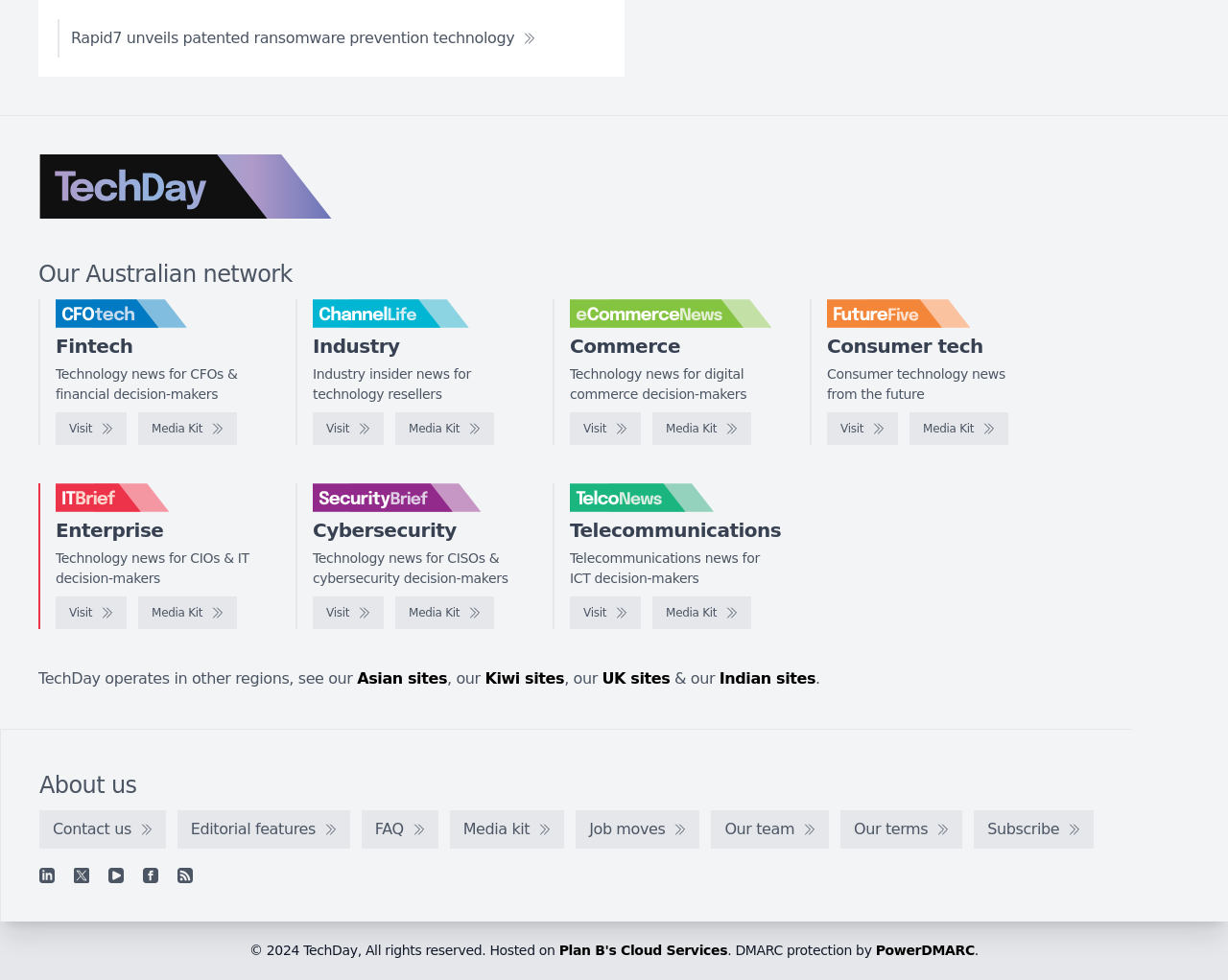Determine the bounding box coordinates of the element that should be clicked to execute the following command: "Go to IT Brief".

[0.045, 0.609, 0.103, 0.642]